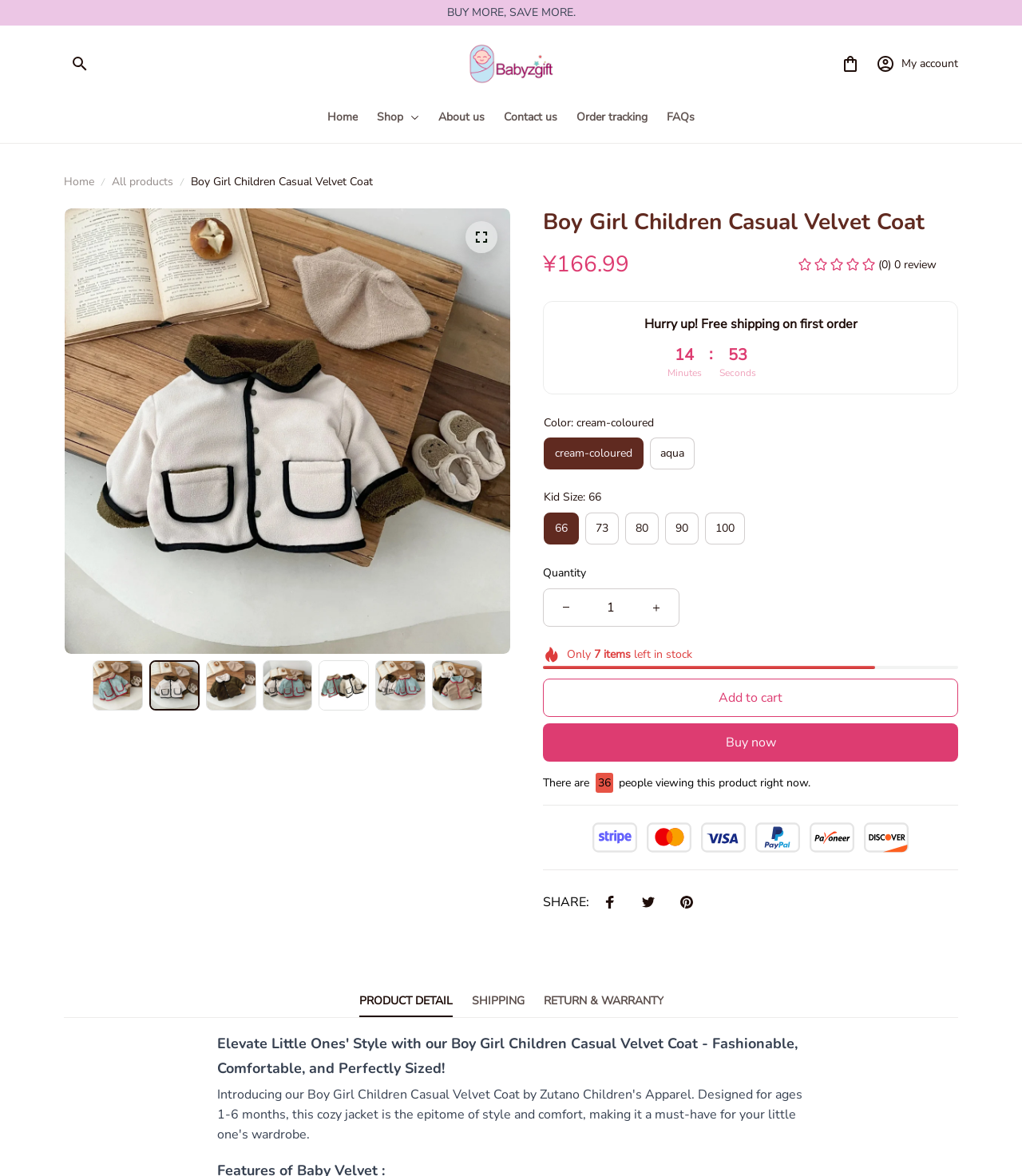What is the minimum quantity that can be ordered?
Give a detailed response to the question by analyzing the screenshot.

The minimum quantity that can be ordered can be determined by looking at the quantity spin button, which has a minimum value of 1.